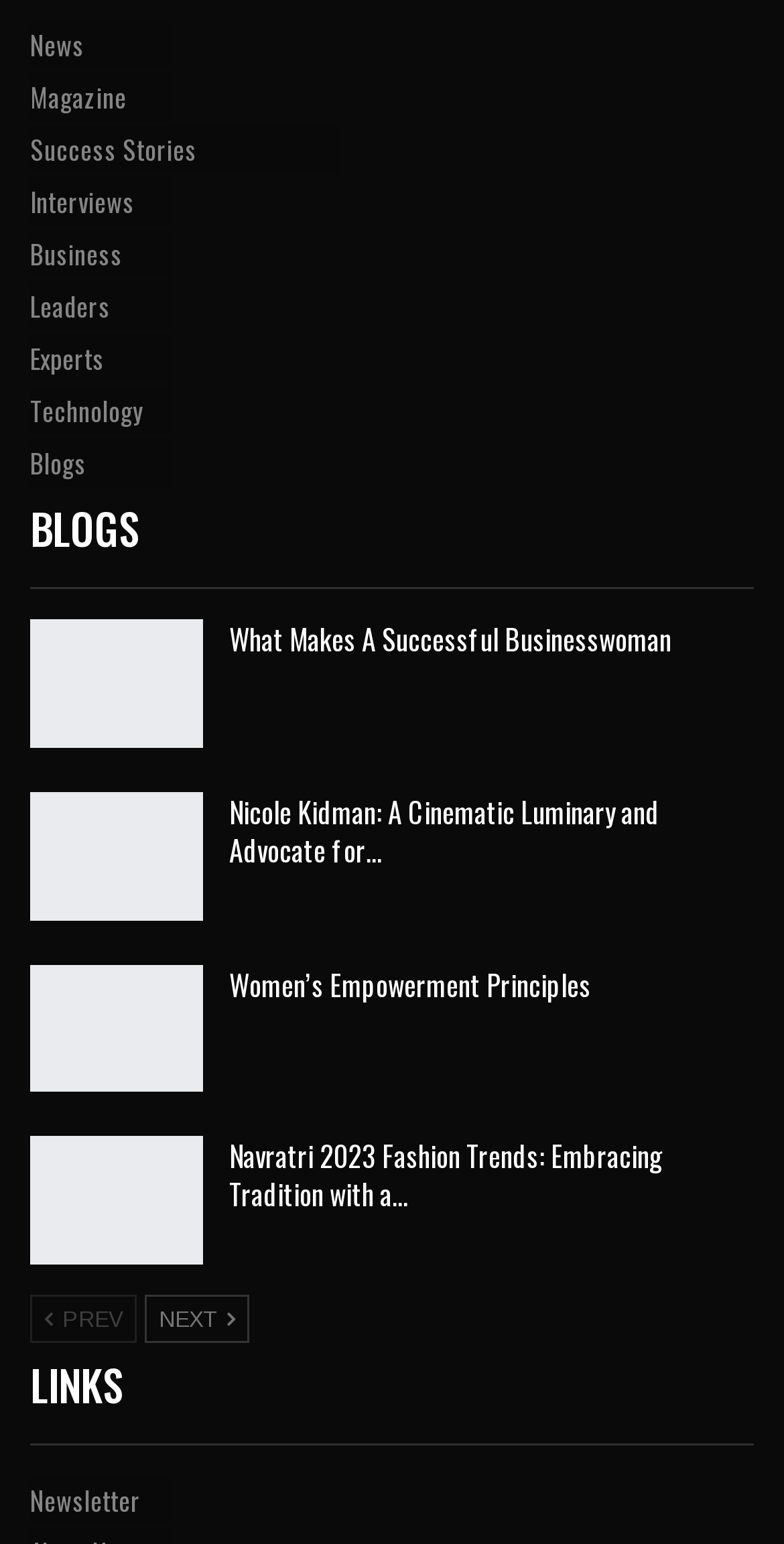Reply to the question with a single word or phrase:
What type of content is featured in the middle section?

Article summaries